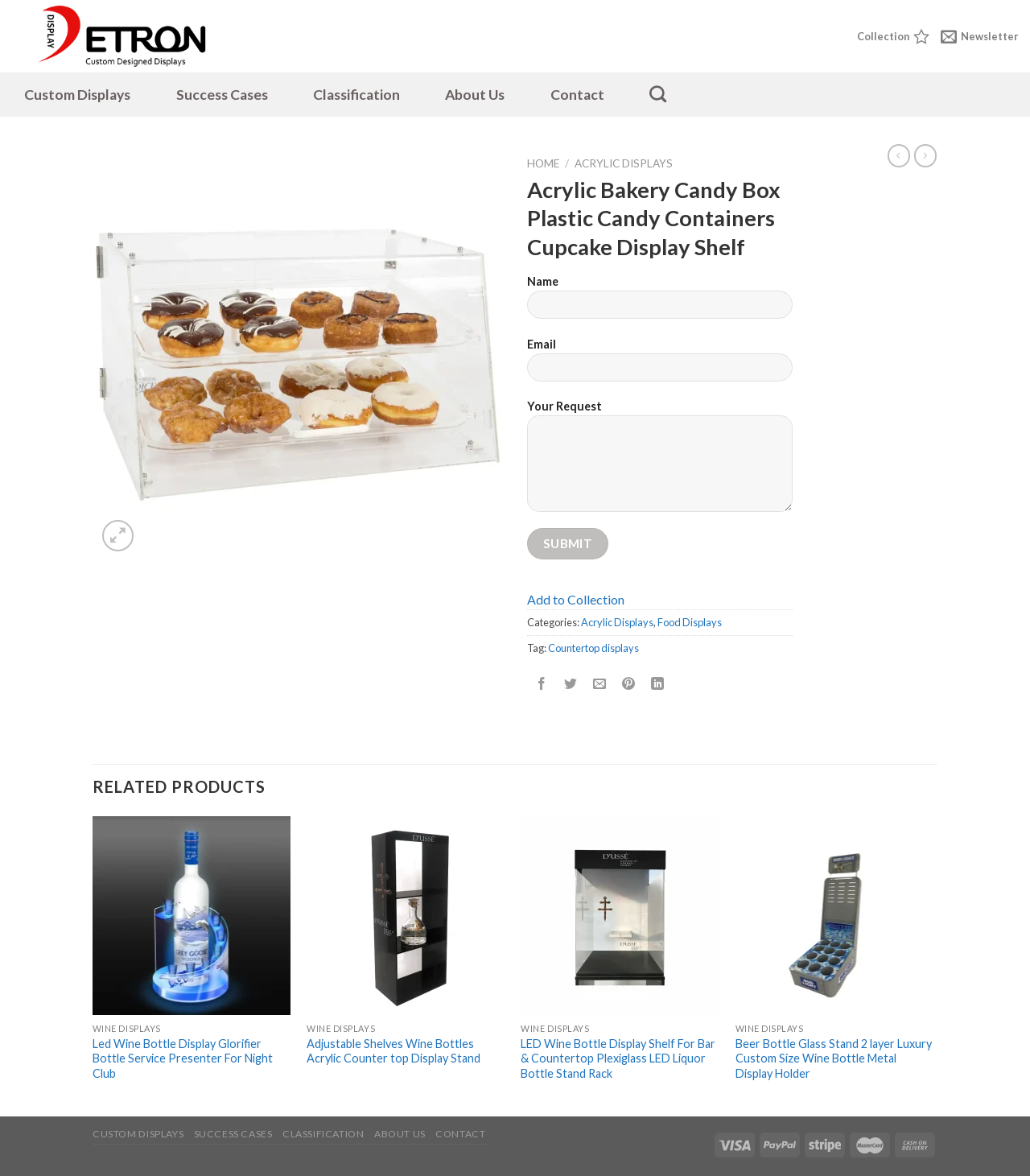Give an in-depth explanation of the webpage layout and content.

This webpage is about a product, specifically an acrylic bakery candy box plastic candy containers cupcake display shelf. At the top, there is a logo and a navigation menu with links to various sections, including "Collection", "Newsletter", "Custom Displays", "Success Cases", "Classification", "About Us", "Contact", and "Search".

Below the navigation menu, there is a main content area that takes up most of the page. On the left side, there is a wishlist button and a link to add the product to a collection. Below that, there is a product image with previous and next buttons to navigate through multiple images.

To the right of the product image, there is a product description heading, followed by a contact form with fields for name, email, and a request message. Below the contact form, there are links to add the product to a collection and to share it on various social media platforms.

Further down the page, there is a section titled "RELATED PRODUCTS" that displays four related products with images, descriptions, and links to add them to a collection or to view them quickly. Each related product has a wishlist button and a link to add it to a collection.

At the very bottom of the page, there are links to navigate through the related products, including previous and next buttons.